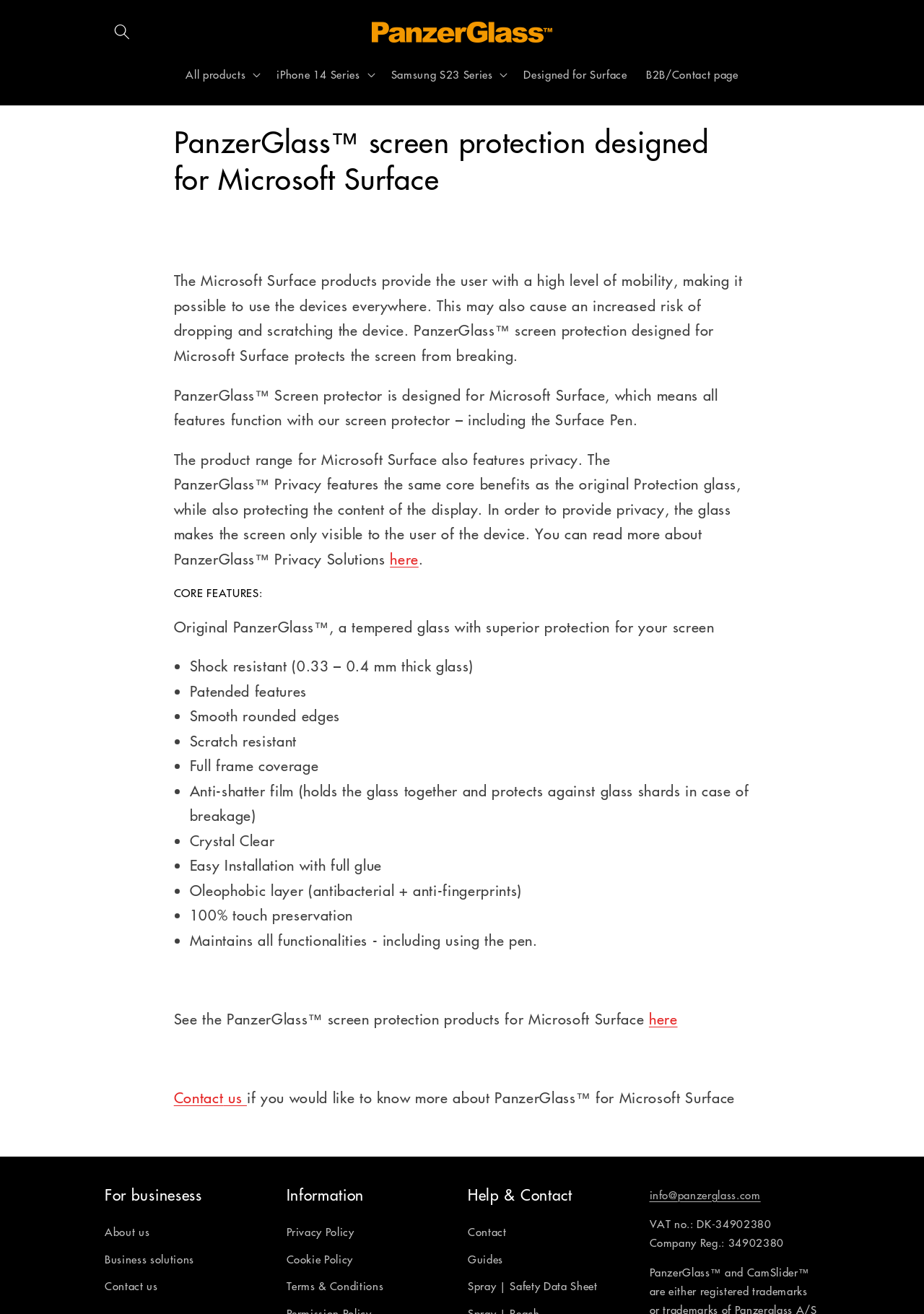Find the bounding box coordinates for the element that must be clicked to complete the instruction: "Go to PanzerGlass US". The coordinates should be four float numbers between 0 and 1, indicated as [left, top, right, bottom].

[0.396, 0.012, 0.604, 0.037]